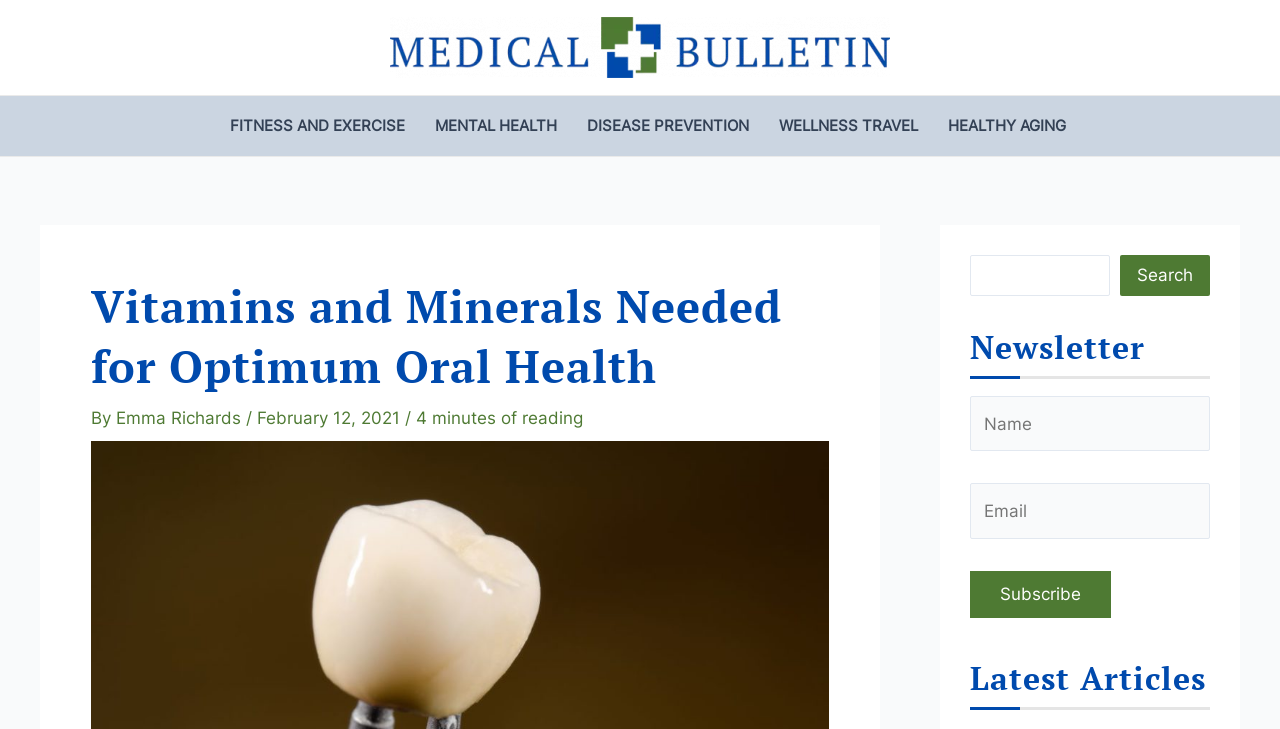Pinpoint the bounding box coordinates for the area that should be clicked to perform the following instruction: "Read about FITNESS AND EXERCISE".

[0.168, 0.132, 0.328, 0.214]